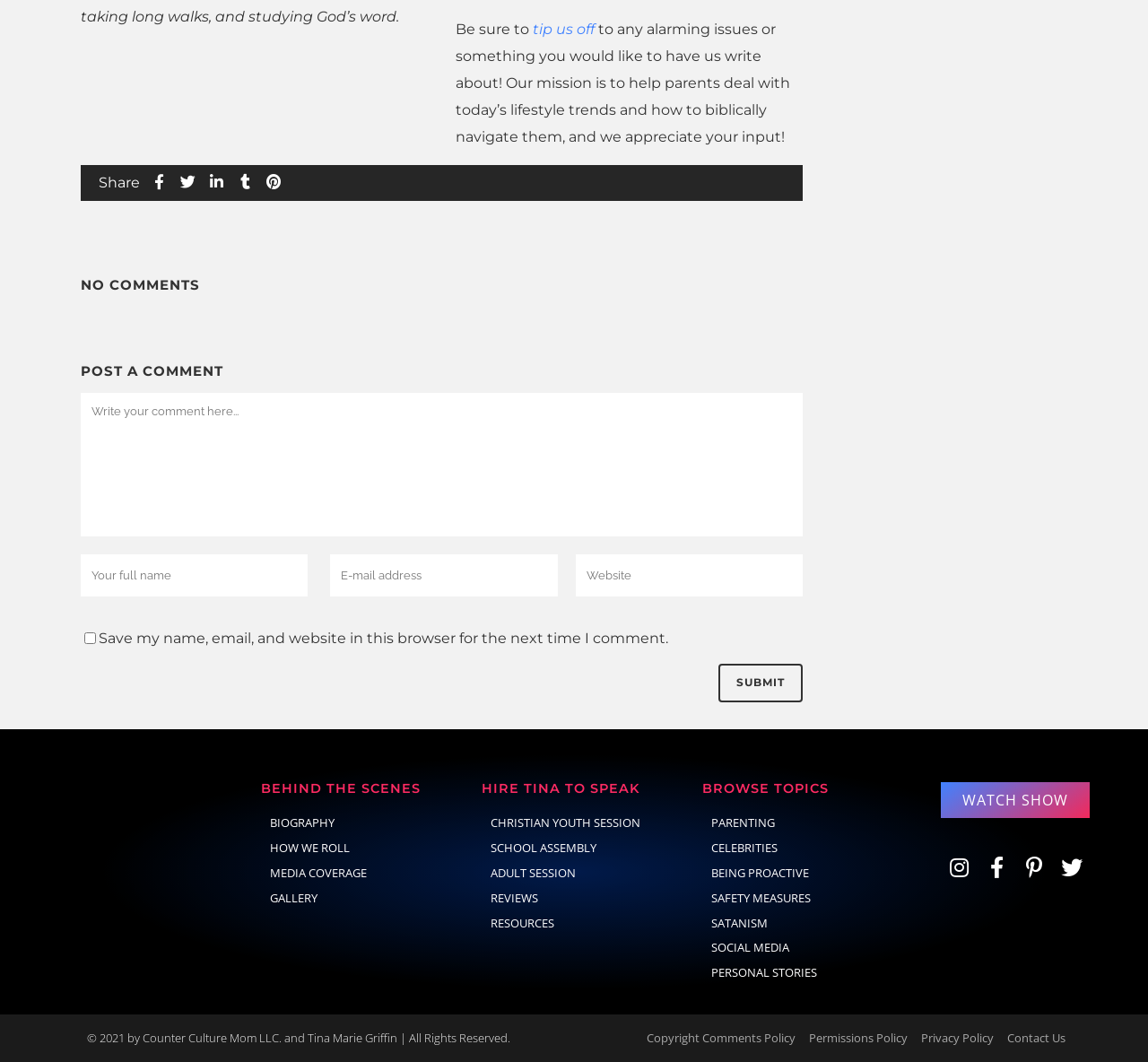Please answer the following question using a single word or phrase: 
What is the name of the organization behind this website?

Counter Culture Mom LLC